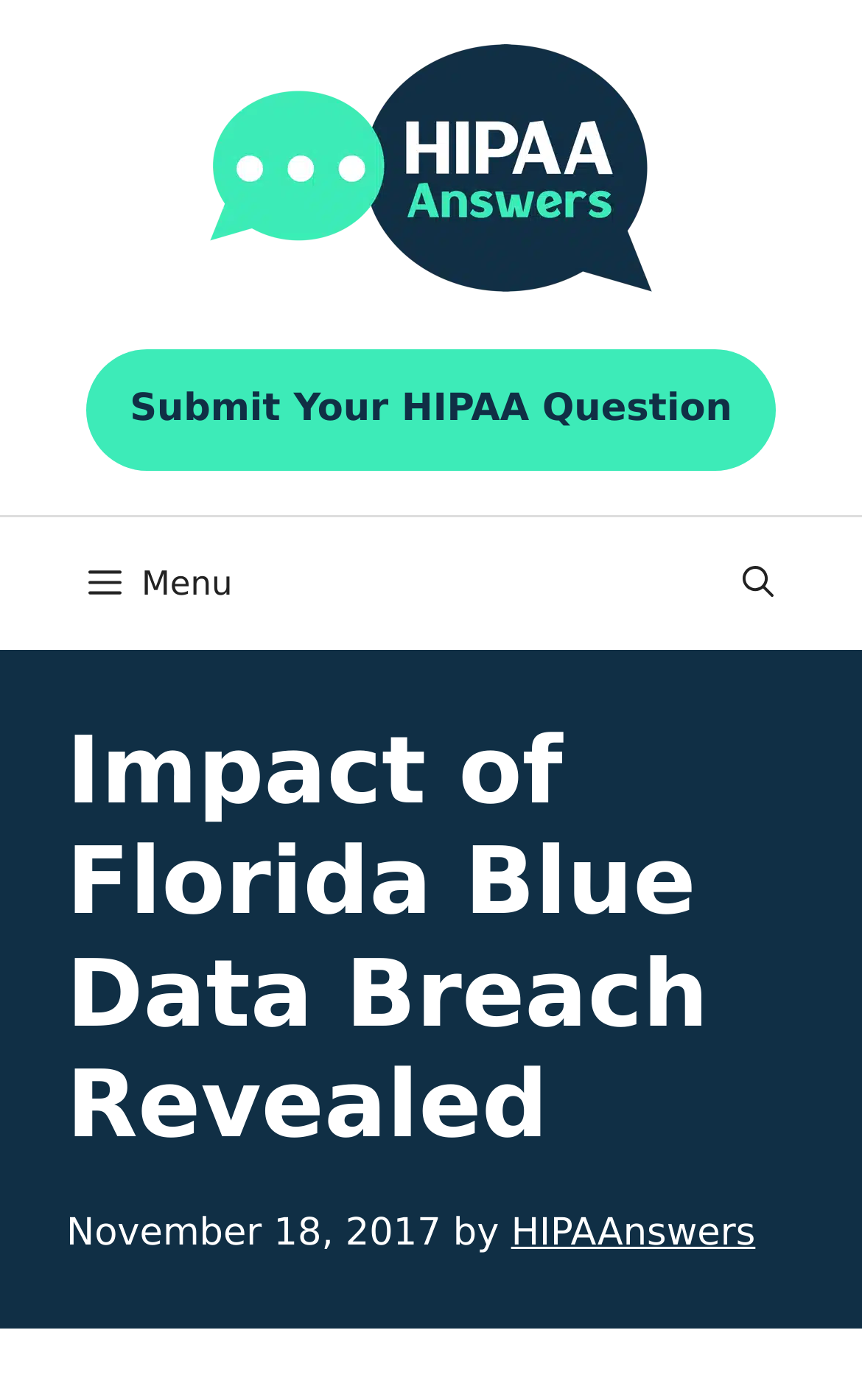Bounding box coordinates are specified in the format (top-left x, top-left y, bottom-right x, bottom-right y). All values are floating point numbers bounded between 0 and 1. Please provide the bounding box coordinate of the region this sentence describes: aria-label="Open Search Bar"

[0.81, 0.369, 0.949, 0.464]